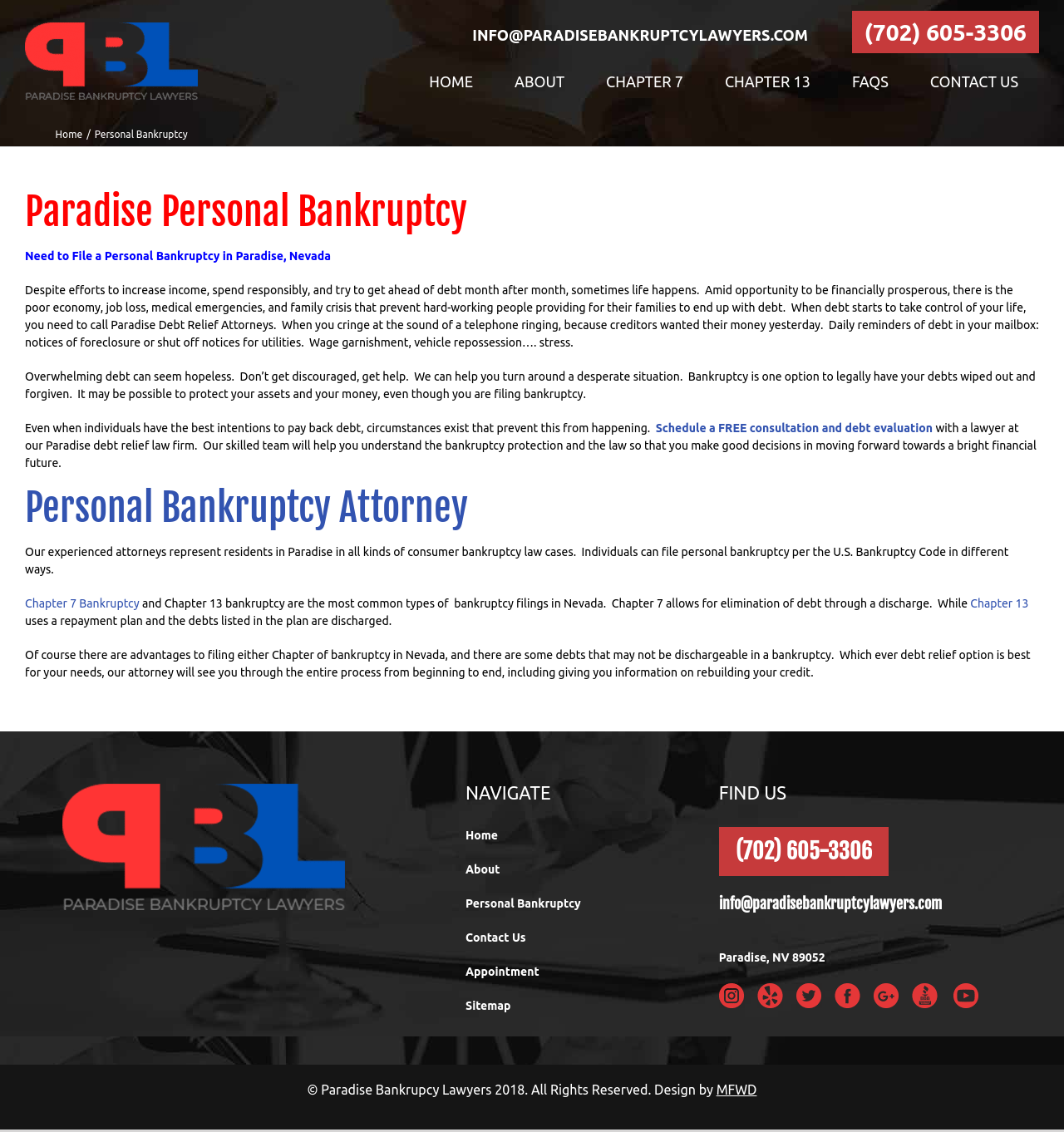Please specify the coordinates of the bounding box for the element that should be clicked to carry out this instruction: "Schedule a free consultation". The coordinates must be four float numbers between 0 and 1, formatted as [left, top, right, bottom].

[0.616, 0.372, 0.879, 0.384]